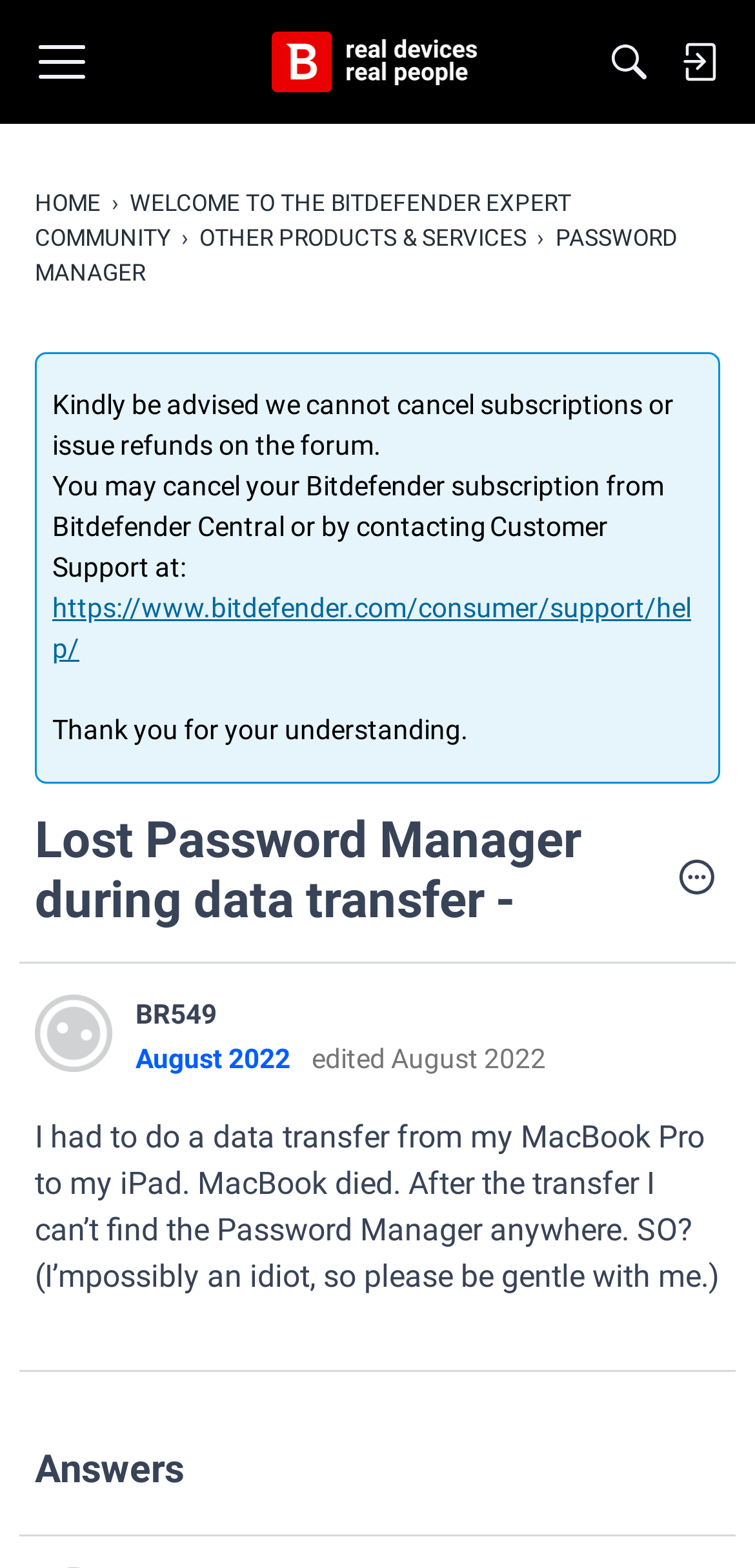Please use the details from the image to answer the following question comprehensively:
What is the purpose of the 'Breadcrumb' navigation?

I inferred the purpose of the 'Breadcrumb' navigation by analyzing its structure and content. It contains links to 'HOME', 'WELCOME TO THE BITDEFENDER EXPERT COMMUNITY', 'OTHER PRODUCTS & SERVICES', and 'PASSWORD MANAGER', which suggests that it is used to show the navigation path.